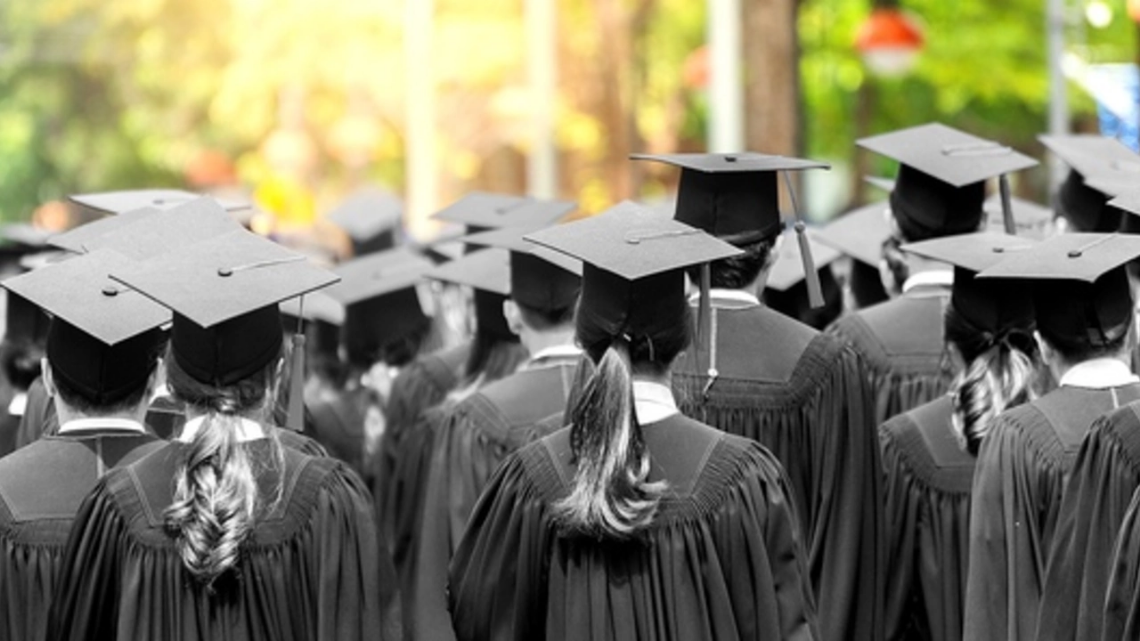Outline with detail what the image portrays.

This image captures a moment during a graduation ceremony, showcasing a crowd of graduates in black caps and gowns, symbolizing the culmination of their academic journeys. The focus is on the backs of these graduates, emphasizing the unity and collective achievement of this significant milestone. Sunlight filters through the trees in the background, adding warmth and a sense of celebration to the atmosphere. The prominent caps, adorned with tassels, and the flowing gowns reflect both tradition and the excitement of readiness to step into the future. This visual representation aligns with themes of higher education and the foundational concepts of universities, tying into a broader narrative about the historical evolution of educational institutions.